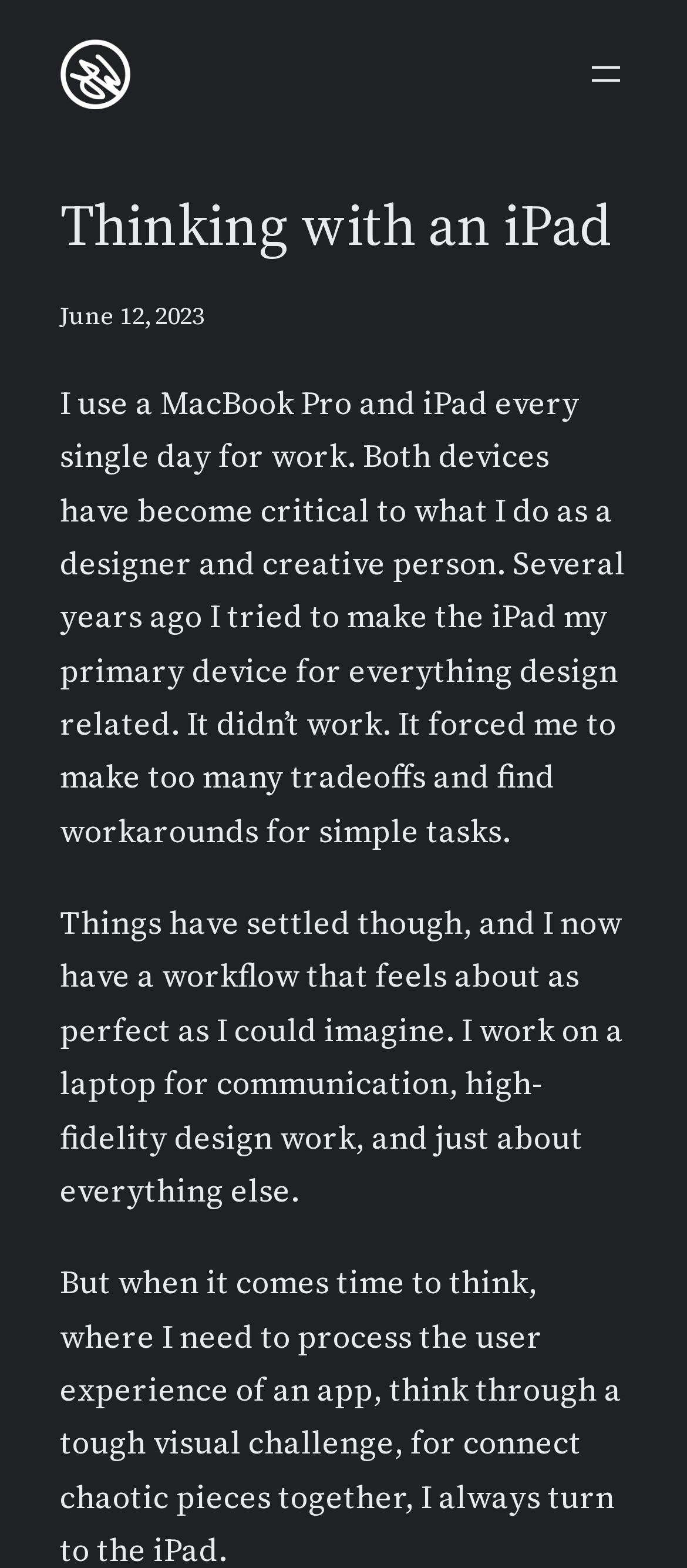Please respond to the question with a concise word or phrase:
What is the purpose of the iPad for the author?

Design related work